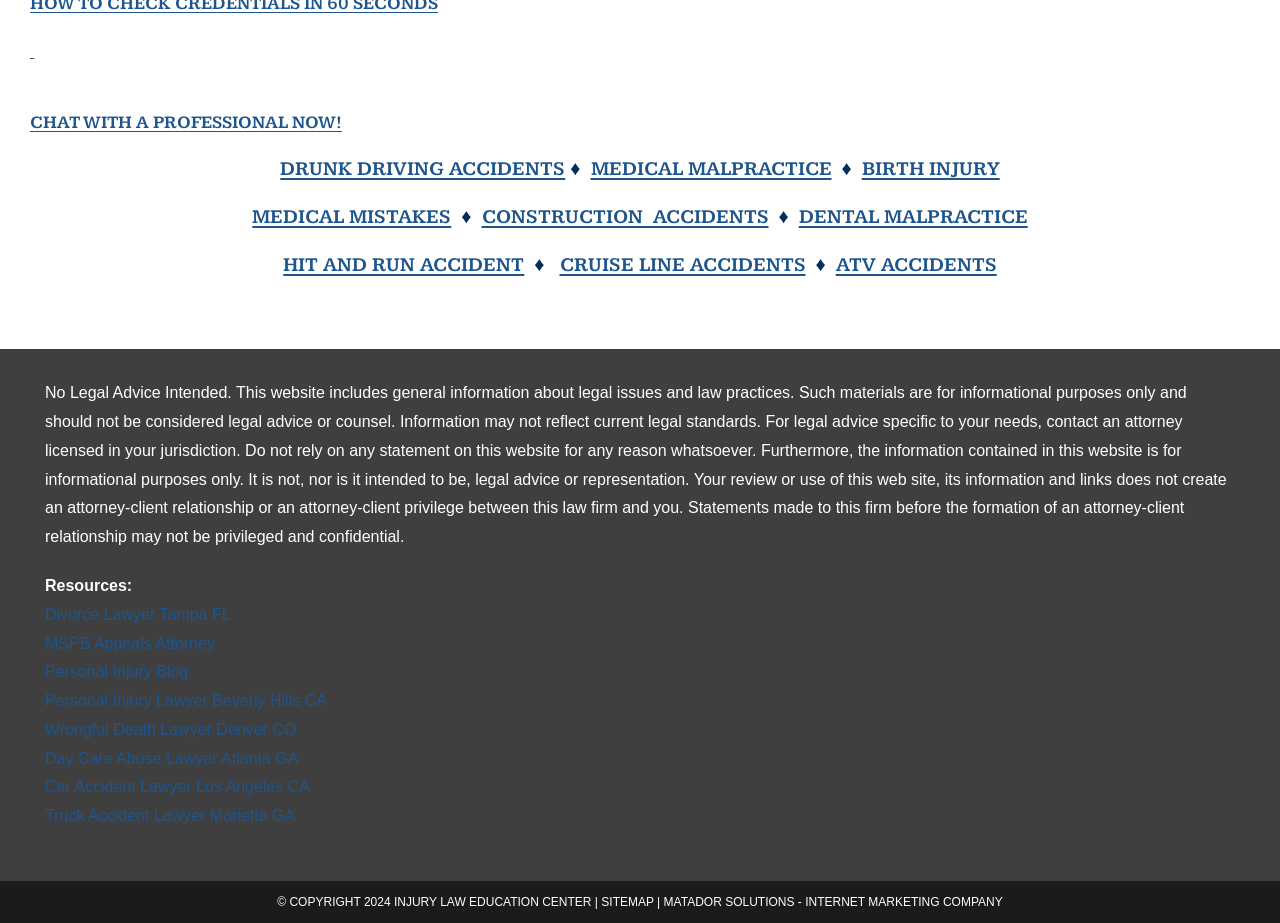What resources are provided on this webpage?
Answer with a single word or phrase, using the screenshot for reference.

Links to other legal websites and blogs